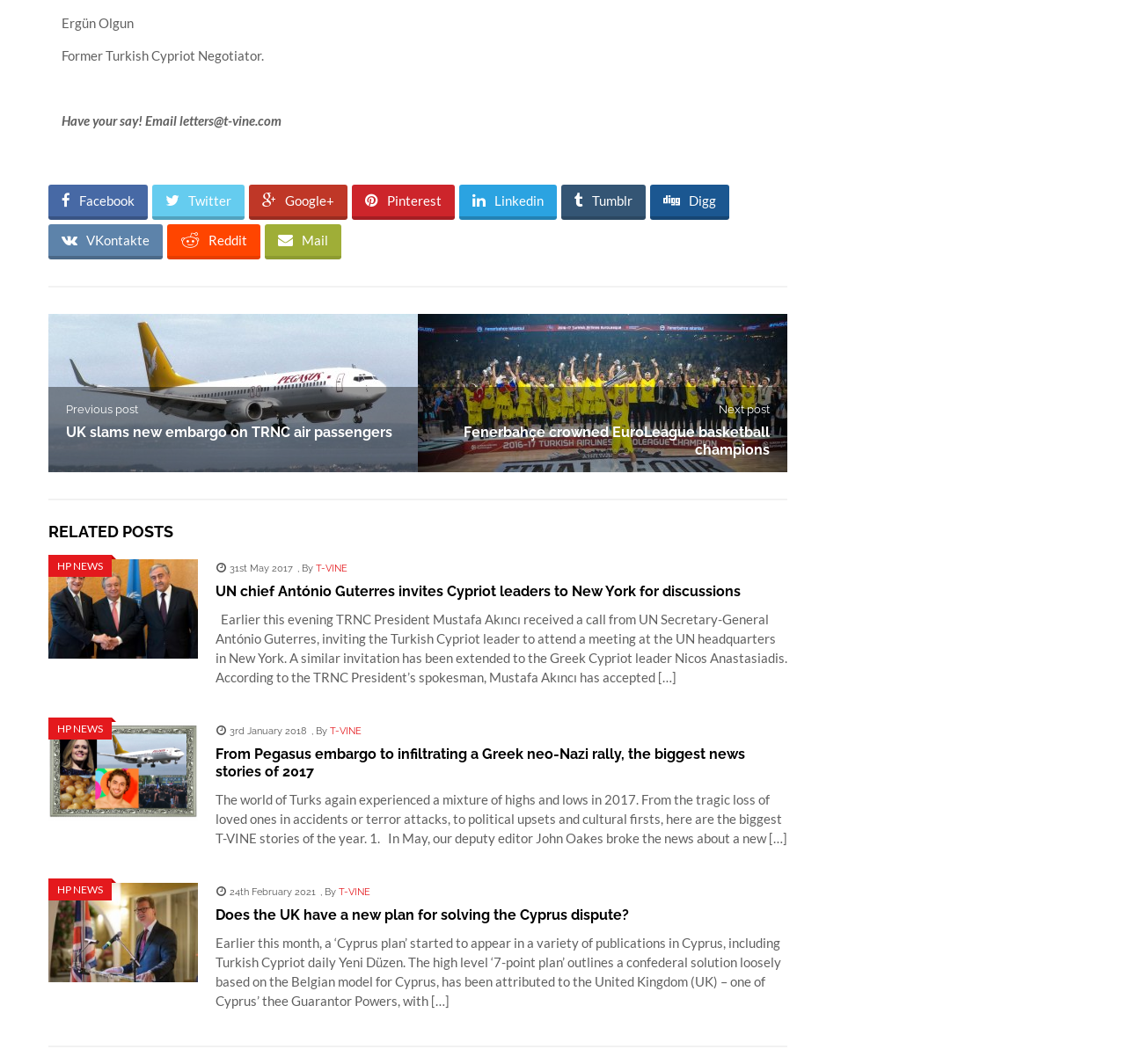Give the bounding box coordinates for the element described by: "Next post".

[0.638, 0.379, 0.684, 0.391]